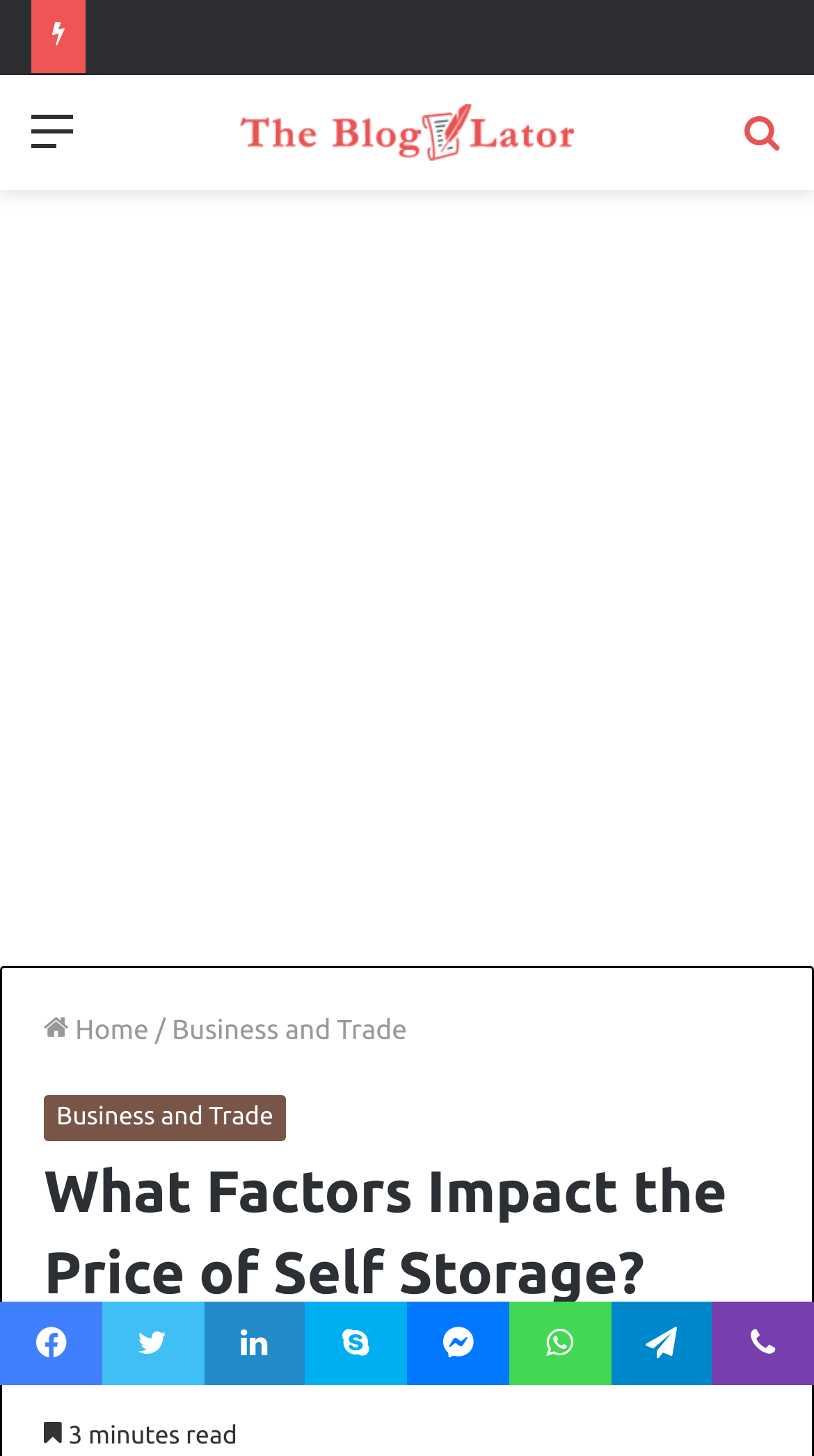Can you determine the bounding box coordinates of the area that needs to be clicked to fulfill the following instruction: "Share on Facebook"?

[0.0, 0.894, 0.125, 0.951]